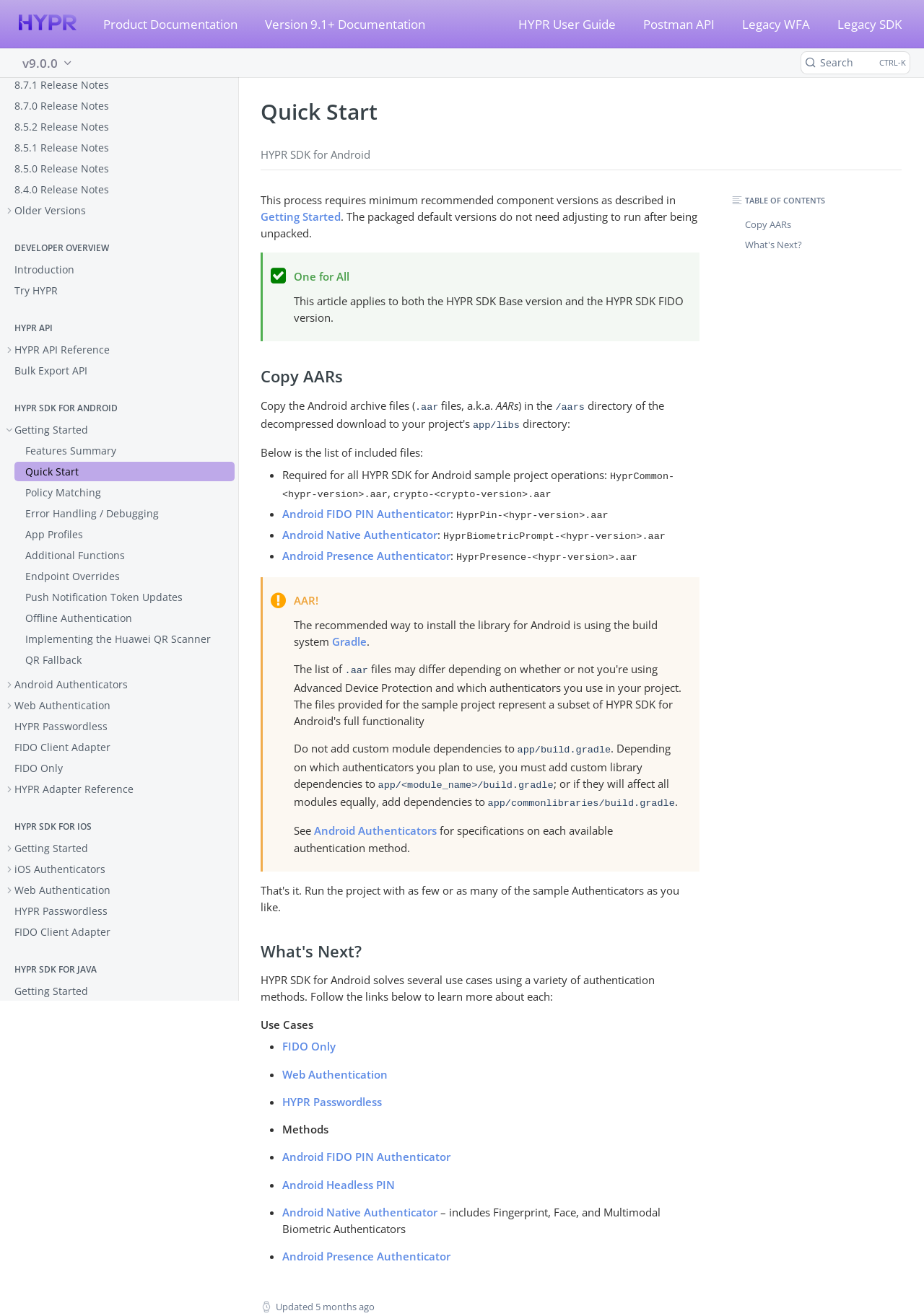What is the main topic of this webpage?
Using the information from the image, answer the question thoroughly.

Based on the webpage structure and content, it appears that the main topic of this webpage is the HYPR SDK for Android, which is a software development kit for Android devices. The webpage provides various resources and documentation for developers to get started with the HYPR SDK.